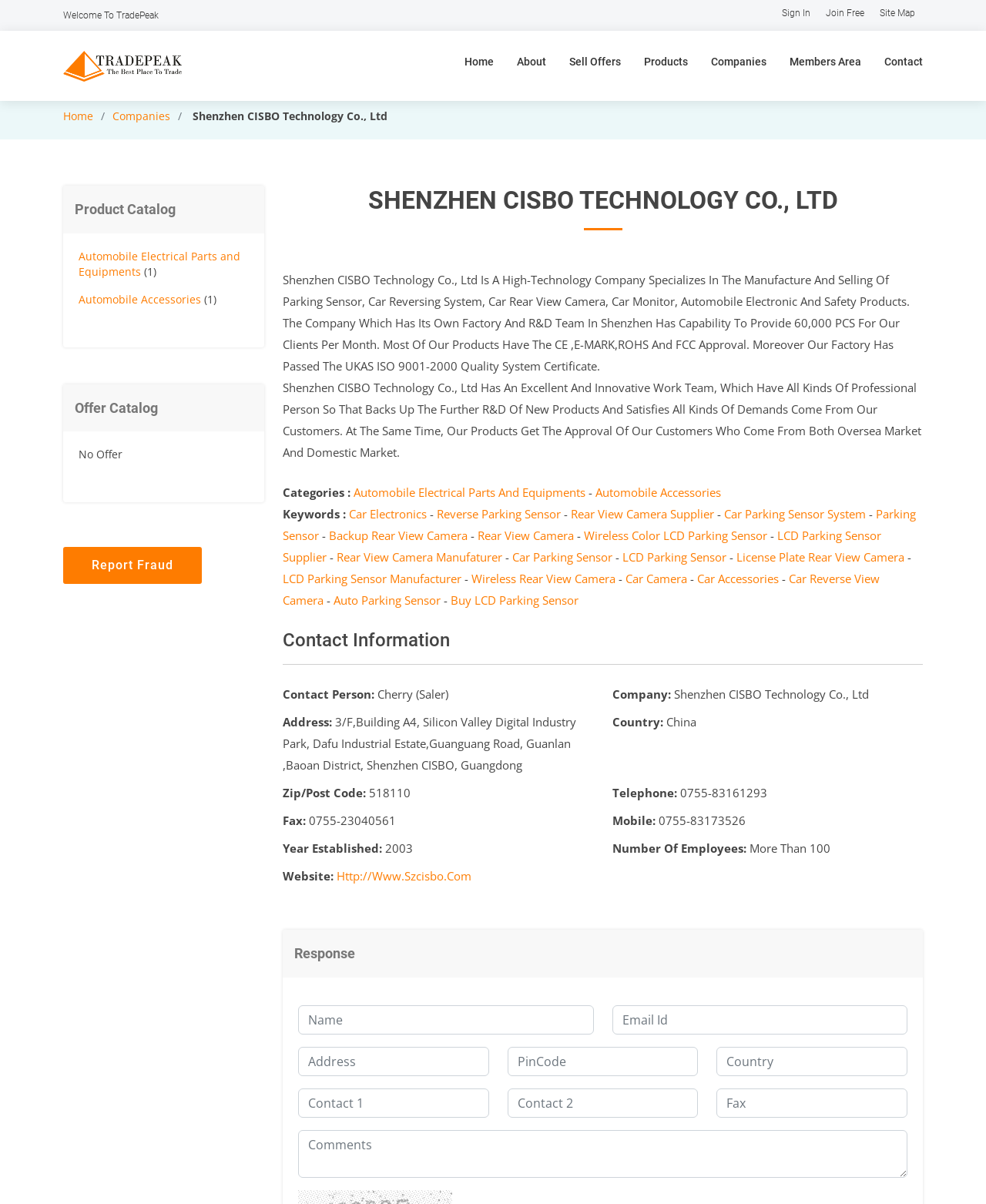Identify the bounding box for the described UI element. Provide the coordinates in (top-left x, top-left y, bottom-right x, bottom-right y) format with values ranging from 0 to 1: LCD Parking Sensor Supplier

[0.287, 0.439, 0.894, 0.469]